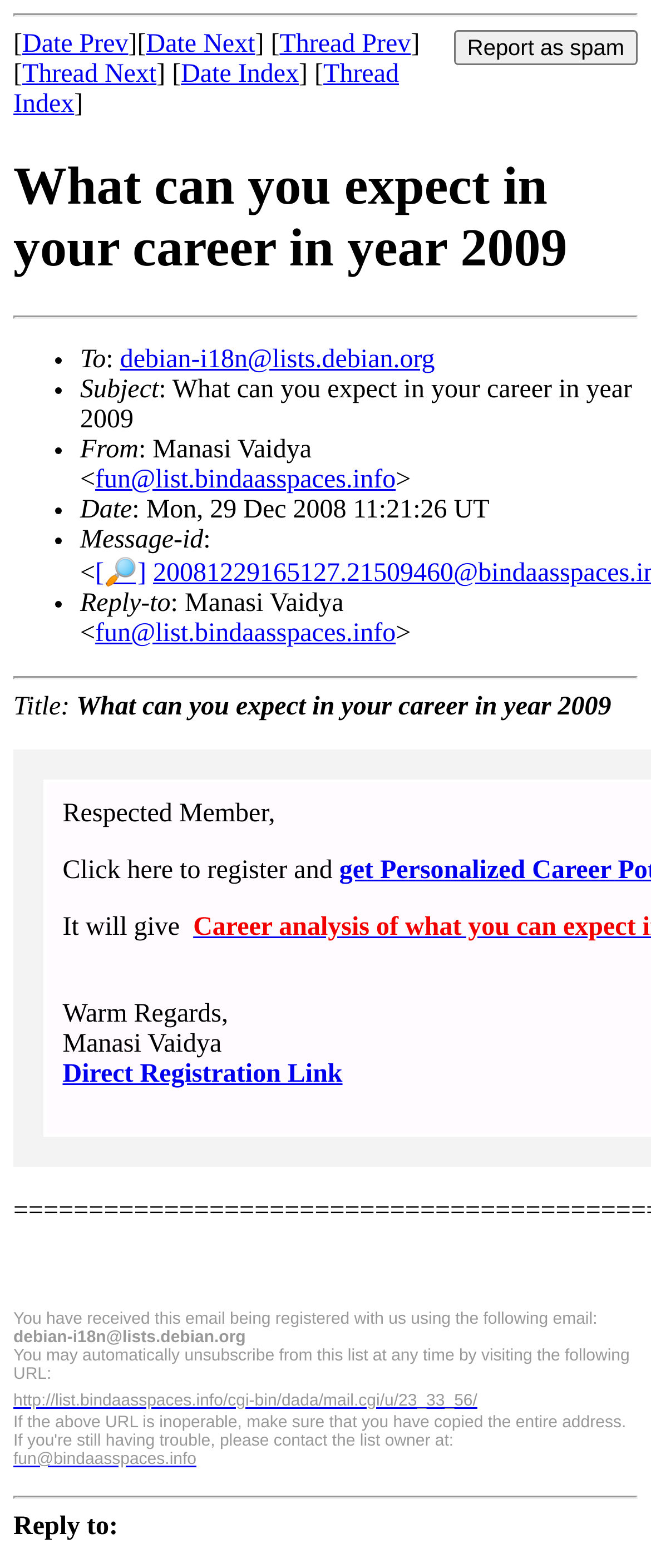Please specify the bounding box coordinates of the clickable region to carry out the following instruction: "Go to 'Date Prev'". The coordinates should be four float numbers between 0 and 1, in the format [left, top, right, bottom].

[0.034, 0.019, 0.197, 0.037]